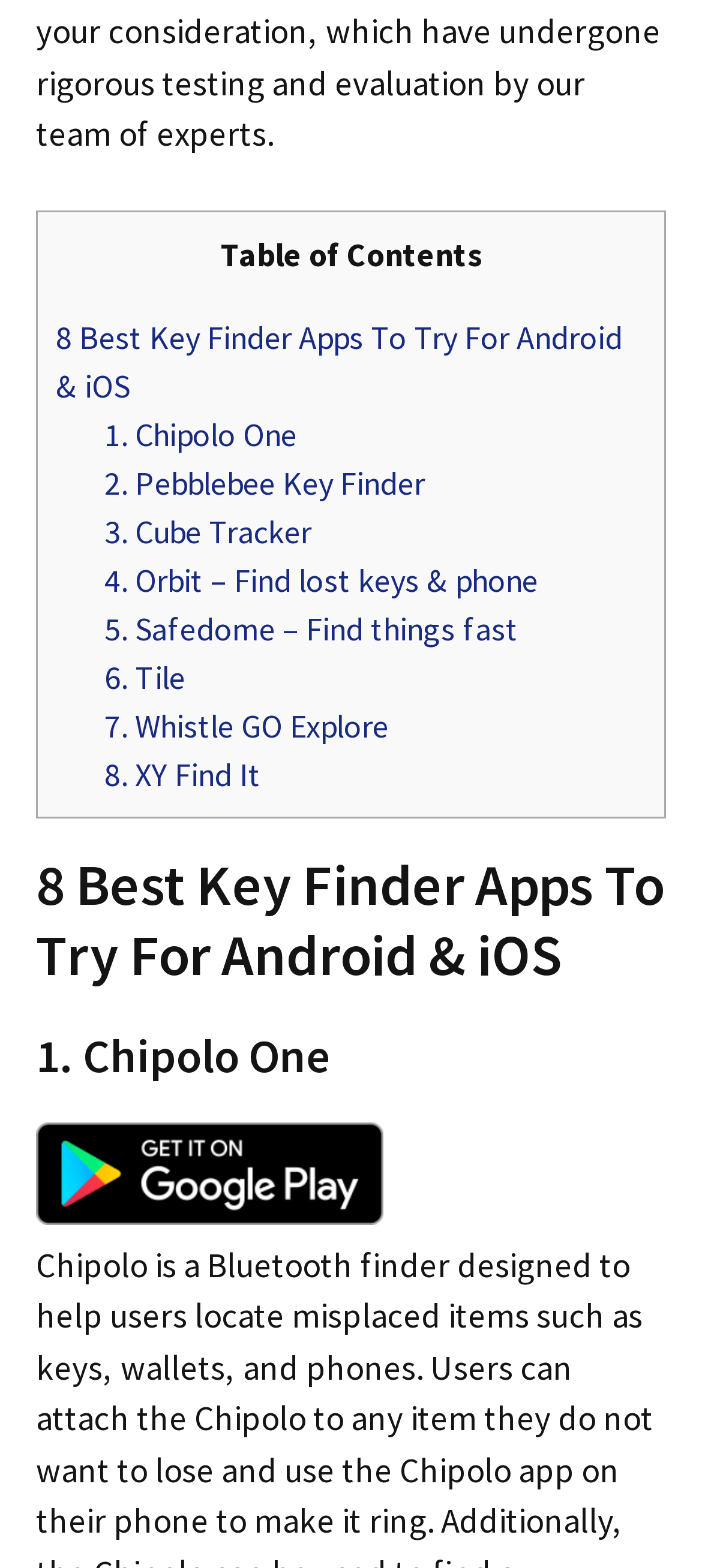Is there a 'Get it on Google Play' button?
Please provide a detailed and thorough answer to the question.

I found an image with the description 'Get it on Google Play Button' which suggests that there is a button to get the app on Google Play.